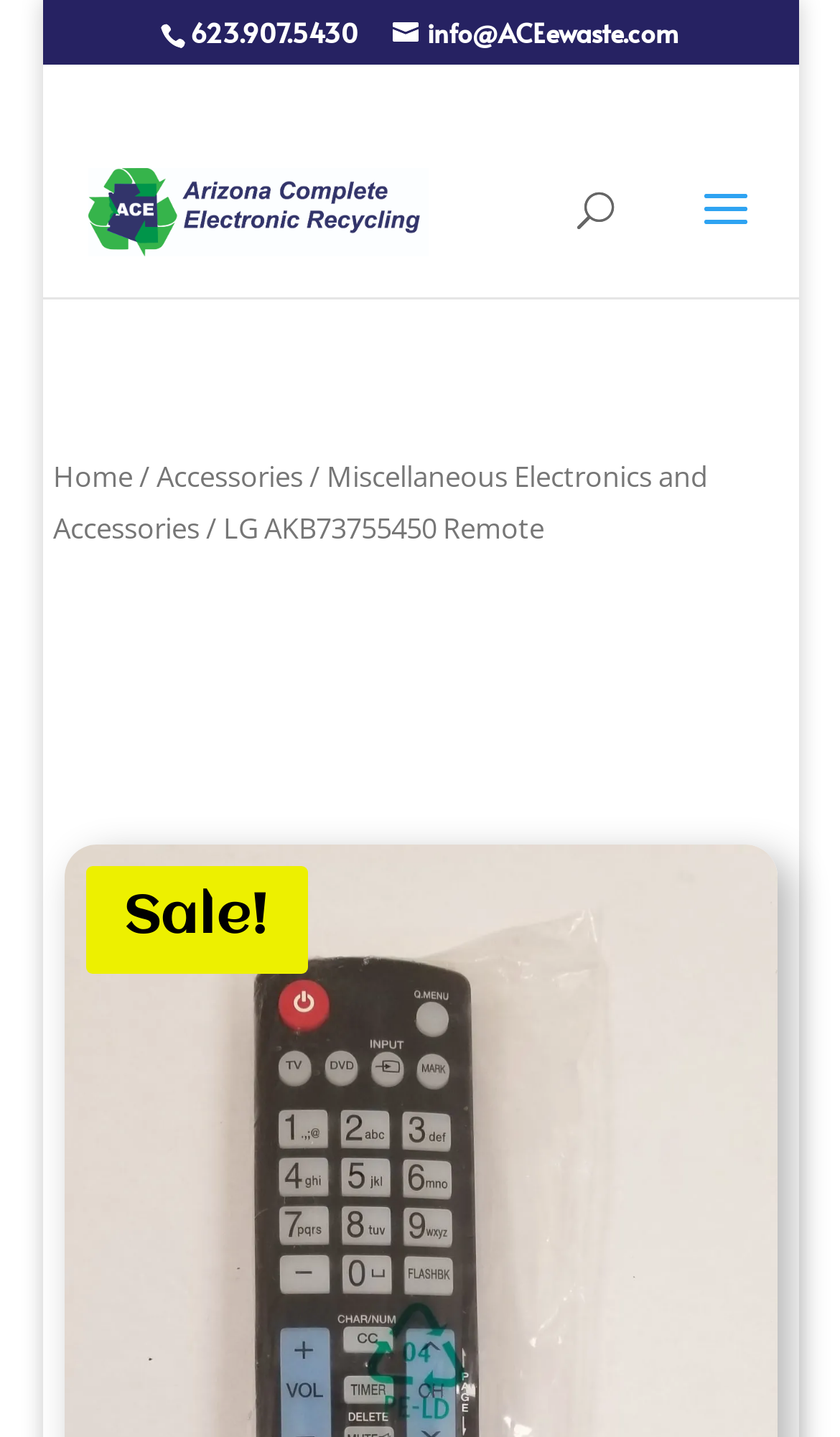What is the current navigation path? From the image, respond with a single word or brief phrase.

Home > Accessories > Miscellaneous Electronics and Accessories